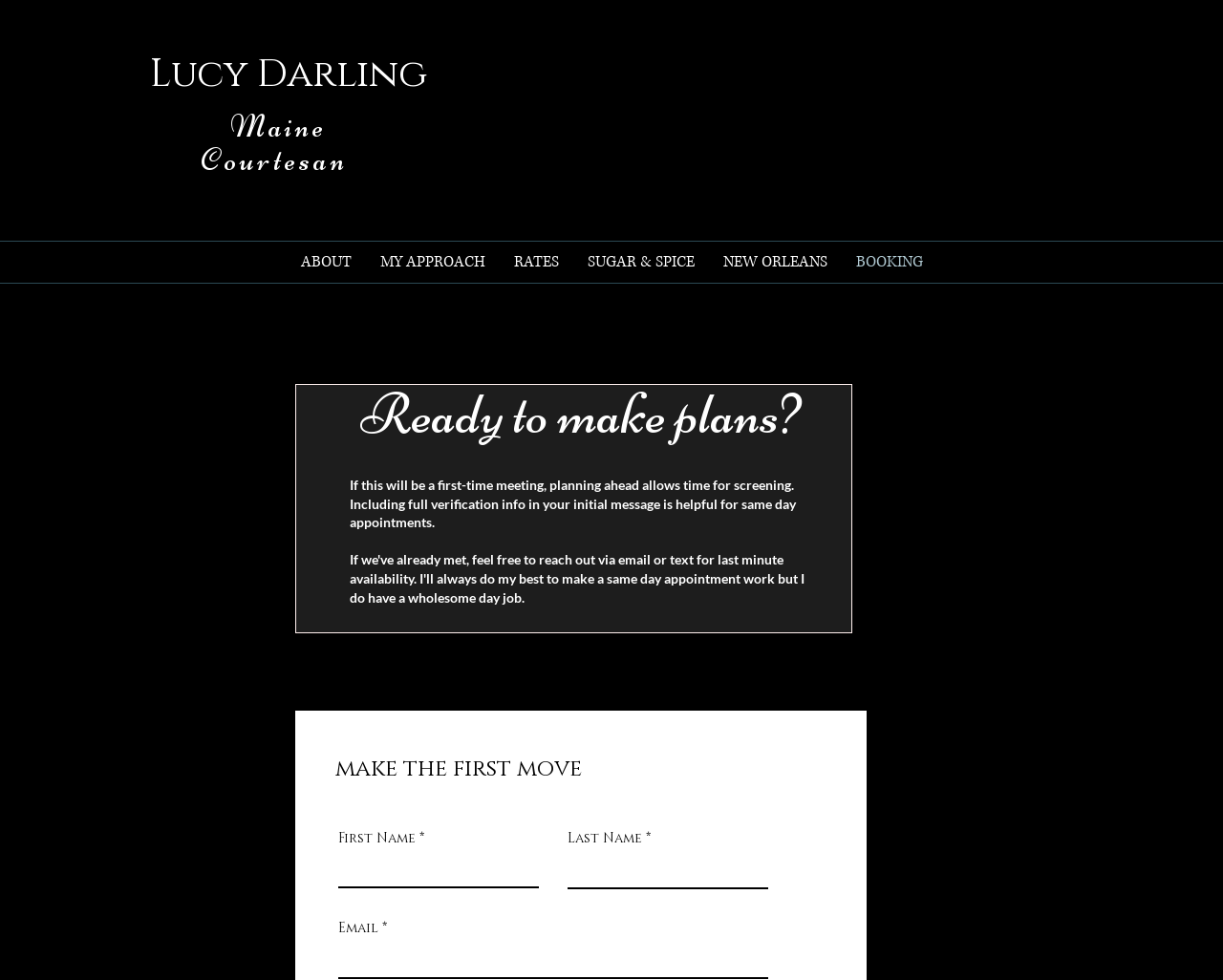Please determine the bounding box coordinates of the section I need to click to accomplish this instruction: "Click on the BOOKING link".

[0.688, 0.247, 0.766, 0.288]